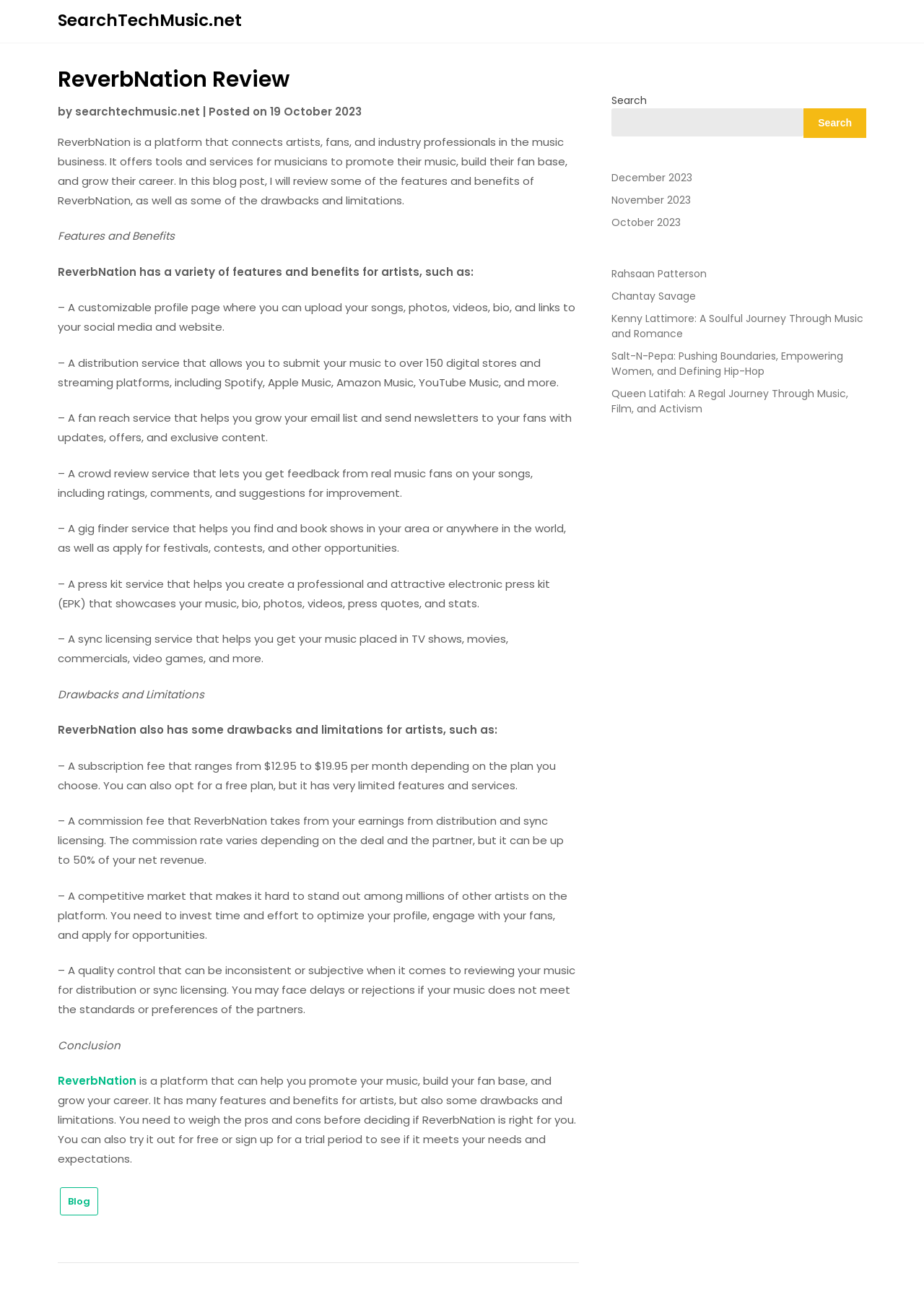Carefully examine the image and provide an in-depth answer to the question: What is the purpose of the fan reach service?

The fan reach service is mentioned as one of the features and benefits of ReverbNation, and its purpose is to help artists grow their email list and send newsletters to their fans with updates, offers, and exclusive content.